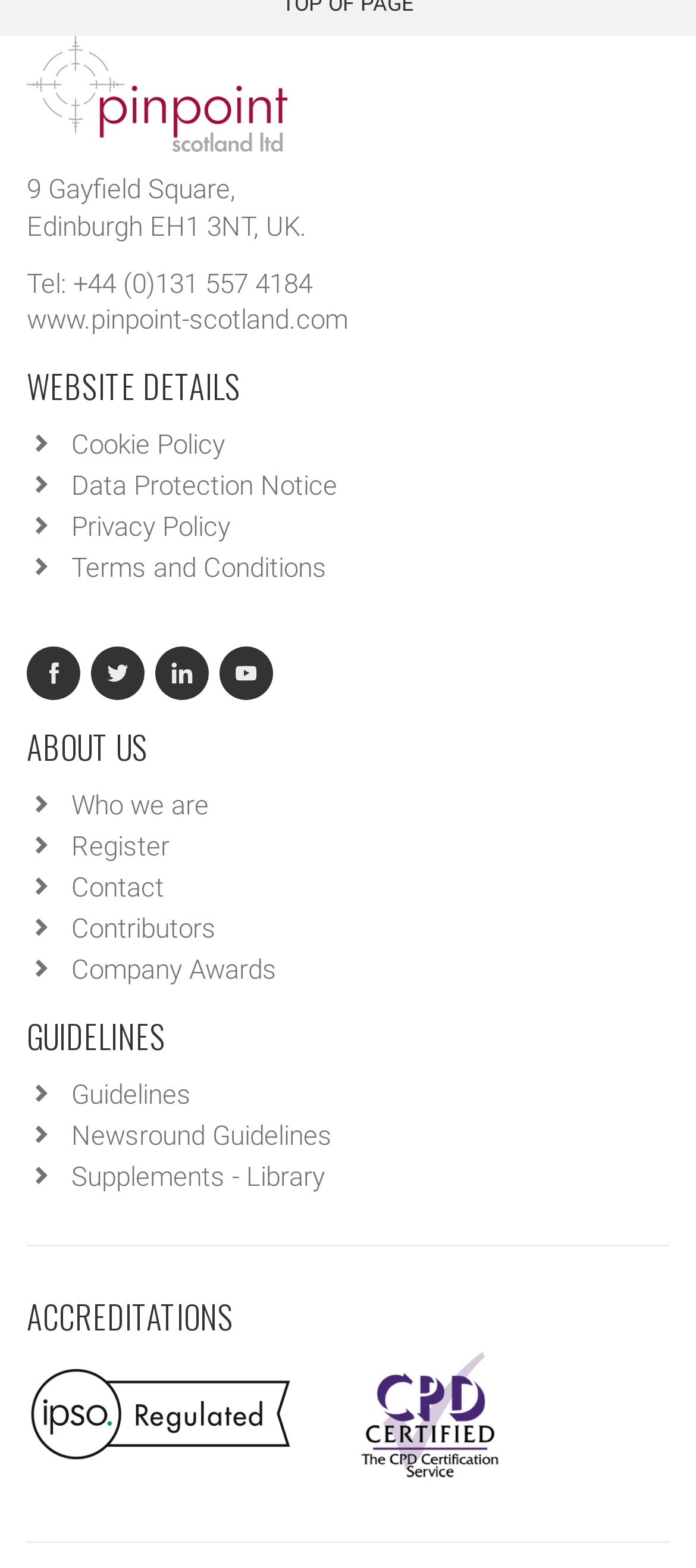What are the accreditations of Pinpoint Scotland?
Using the image as a reference, give an elaborate response to the question.

I found the accreditations by looking at the image elements with the text 'ipso_regulated.png' and 'cpdcertified.png', which are likely to represent the accreditations of Pinpoint Scotland.